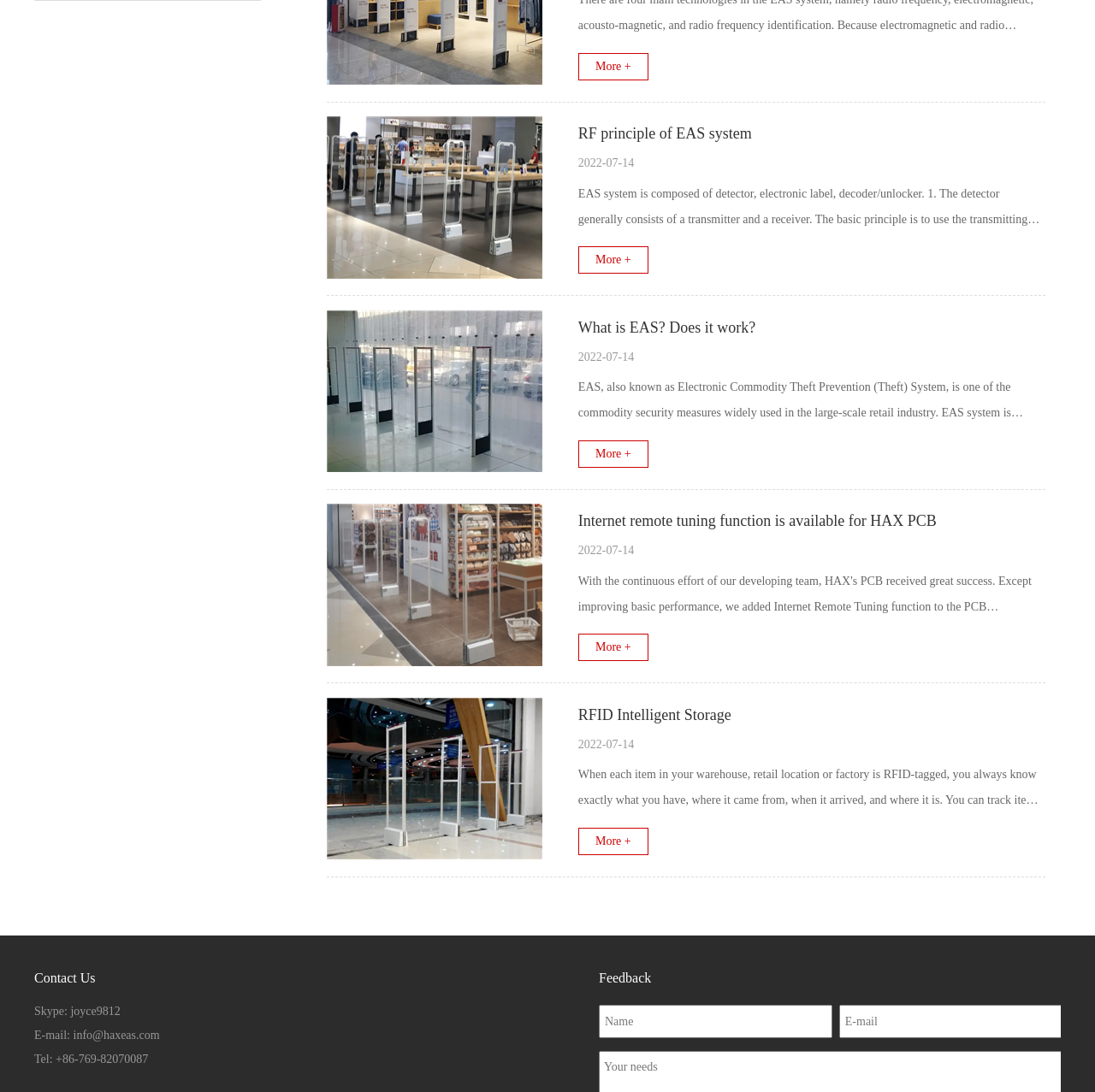Locate the bounding box of the UI element with the following description: "RFID Intelligent Storage".

[0.528, 0.639, 0.955, 0.67]